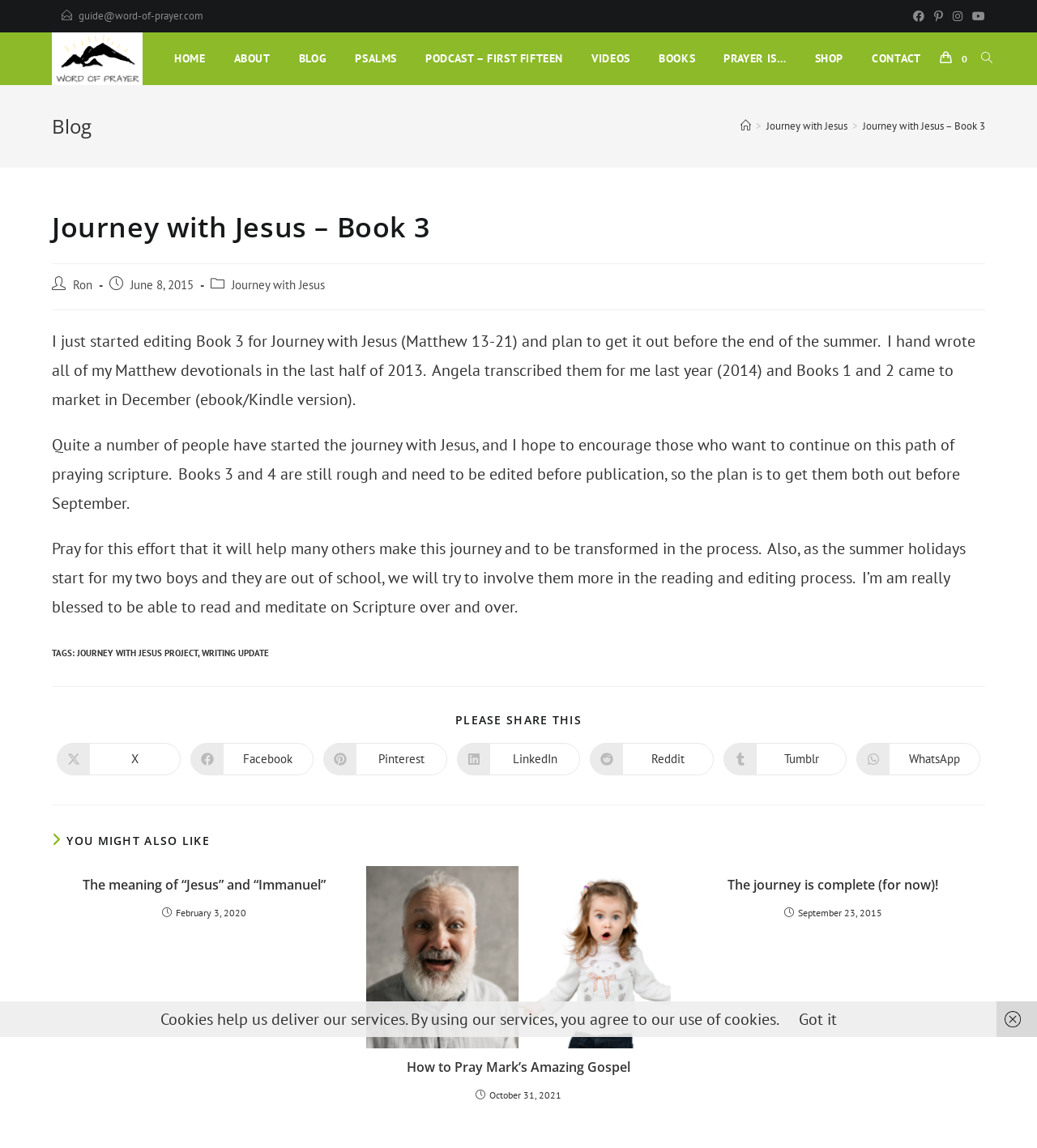Identify the bounding box coordinates for the element you need to click to achieve the following task: "Share this content on LinkedIn". The coordinates must be four float values ranging from 0 to 1, formatted as [left, top, right, bottom].

[0.44, 0.647, 0.56, 0.675]